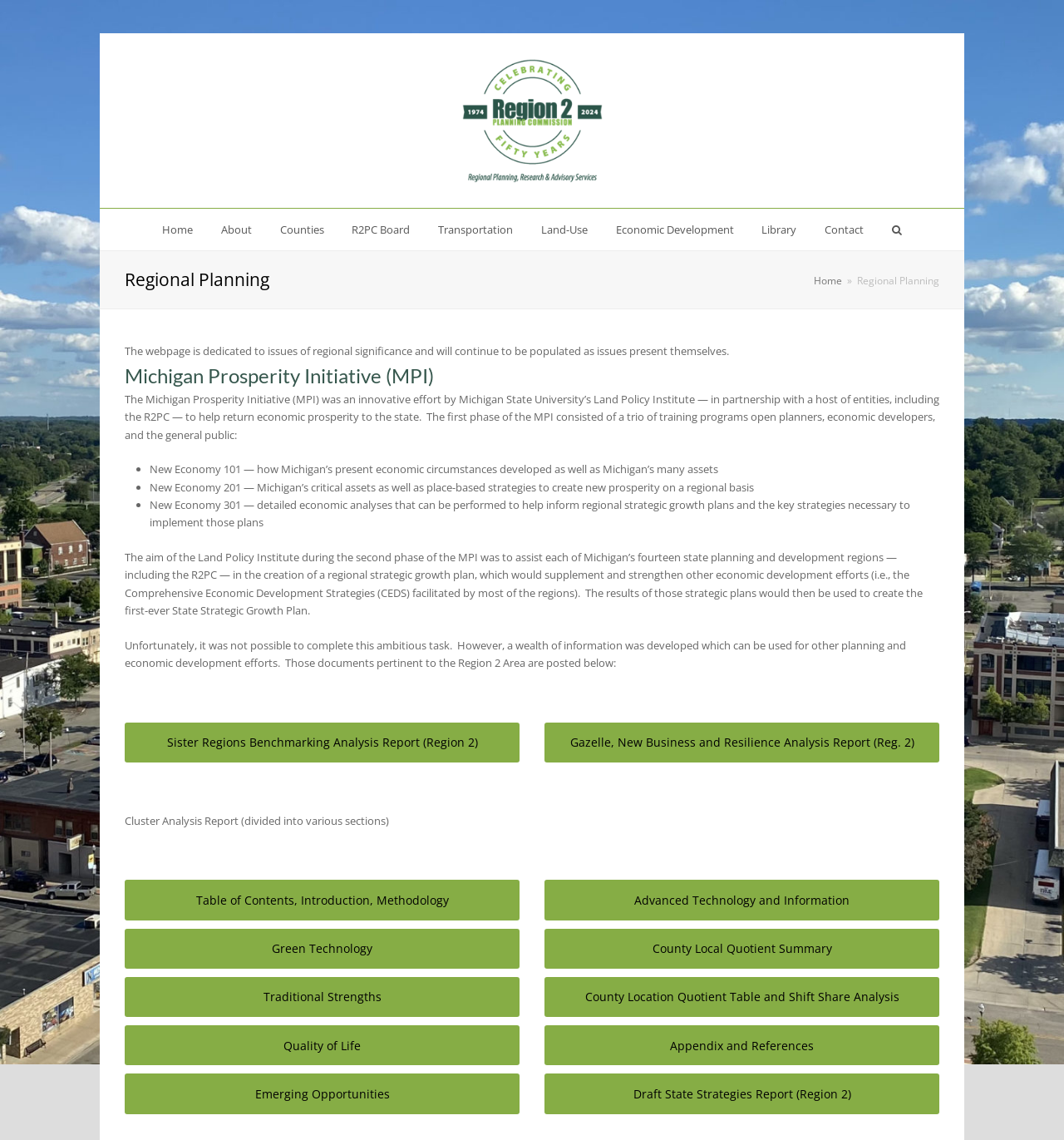Return the bounding box coordinates of the UI element that corresponds to this description: "Table of Contents, Introduction, Methodology". The coordinates must be given as four float numbers in the range of 0 and 1, [left, top, right, bottom].

[0.117, 0.772, 0.488, 0.807]